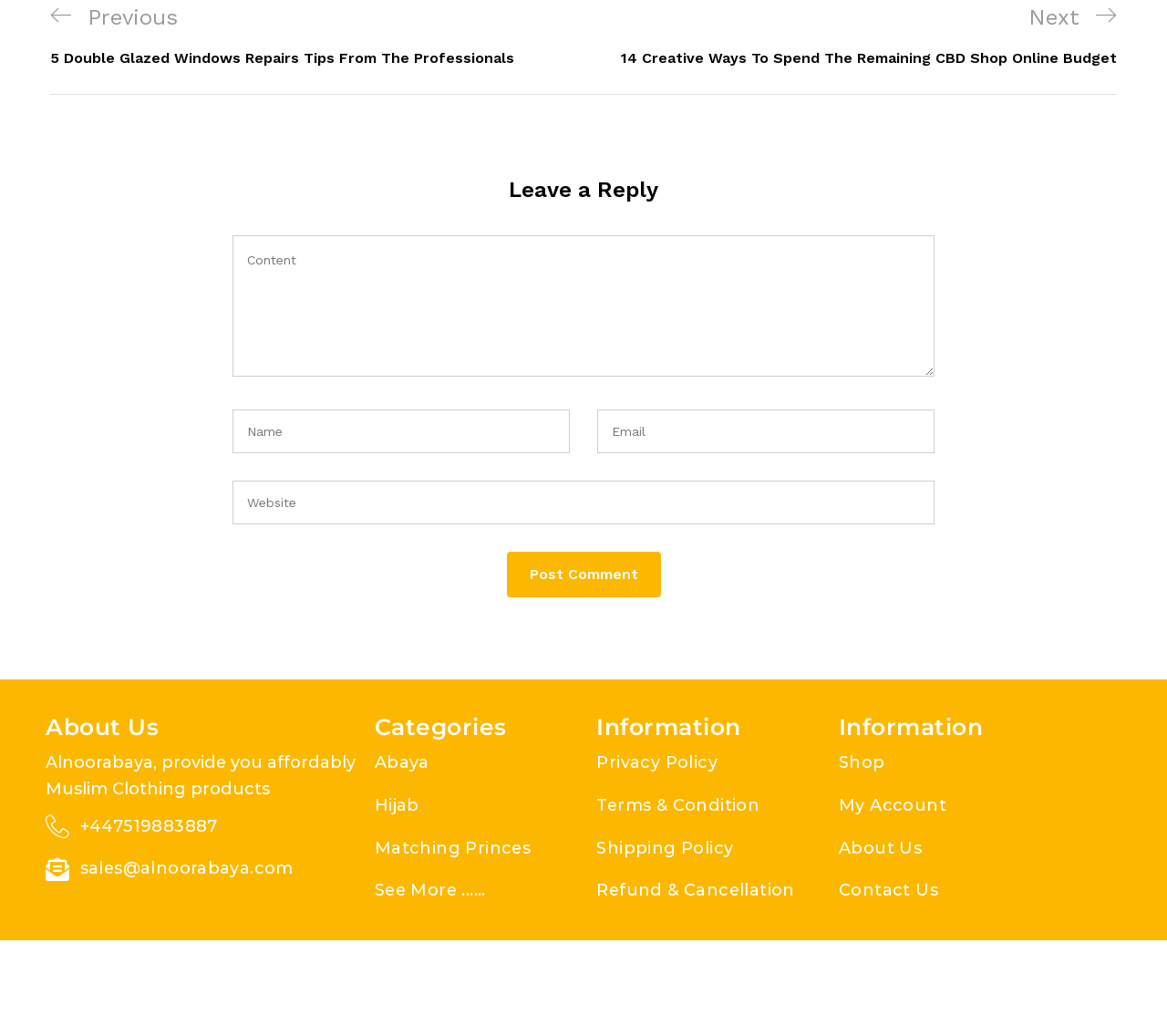What is the purpose of the textbox labeled 'Content'?
Answer the question with a single word or phrase, referring to the image.

Leave a reply